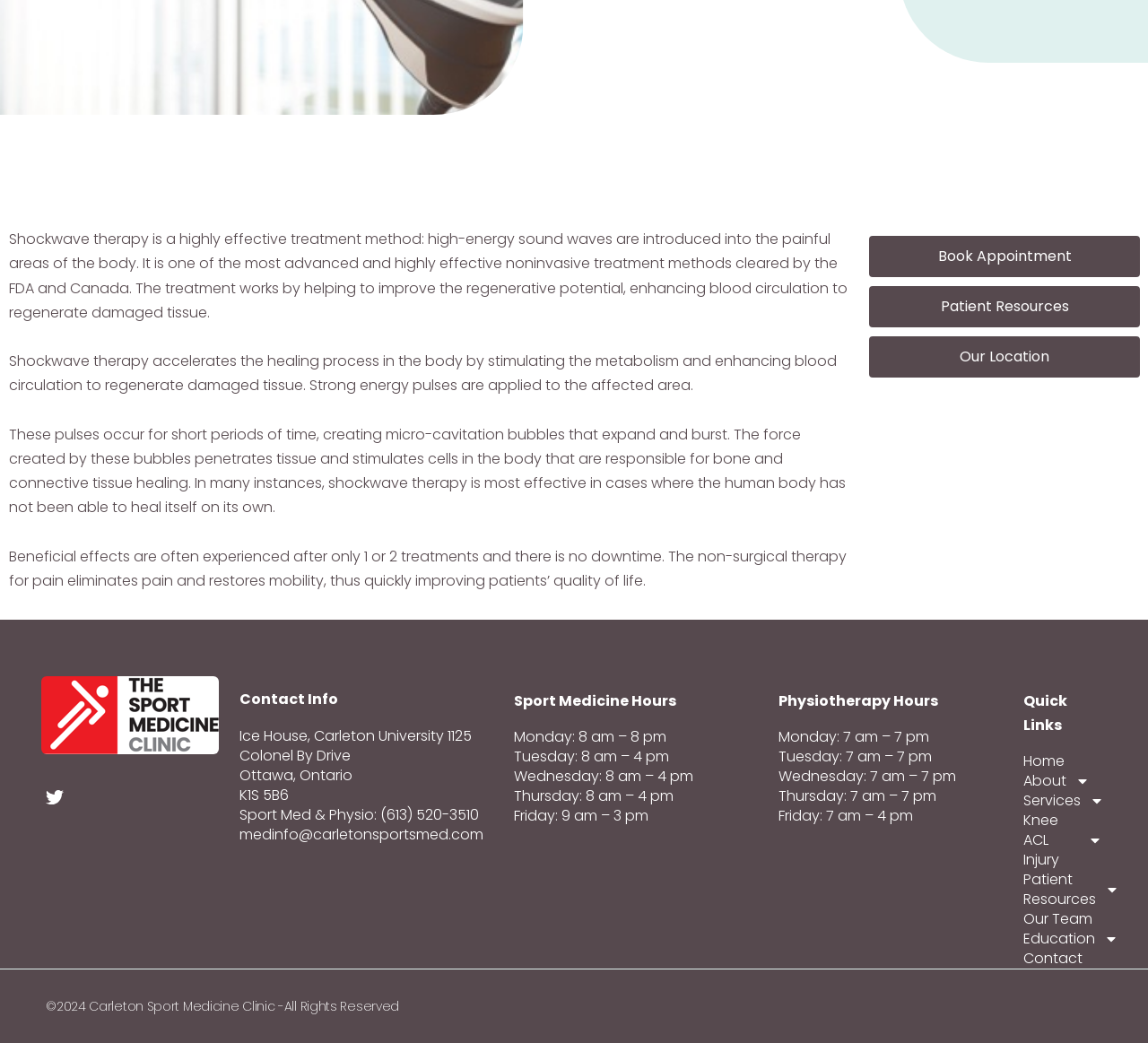Determine the bounding box for the UI element described here: "Our Location".

[0.757, 0.323, 0.993, 0.362]